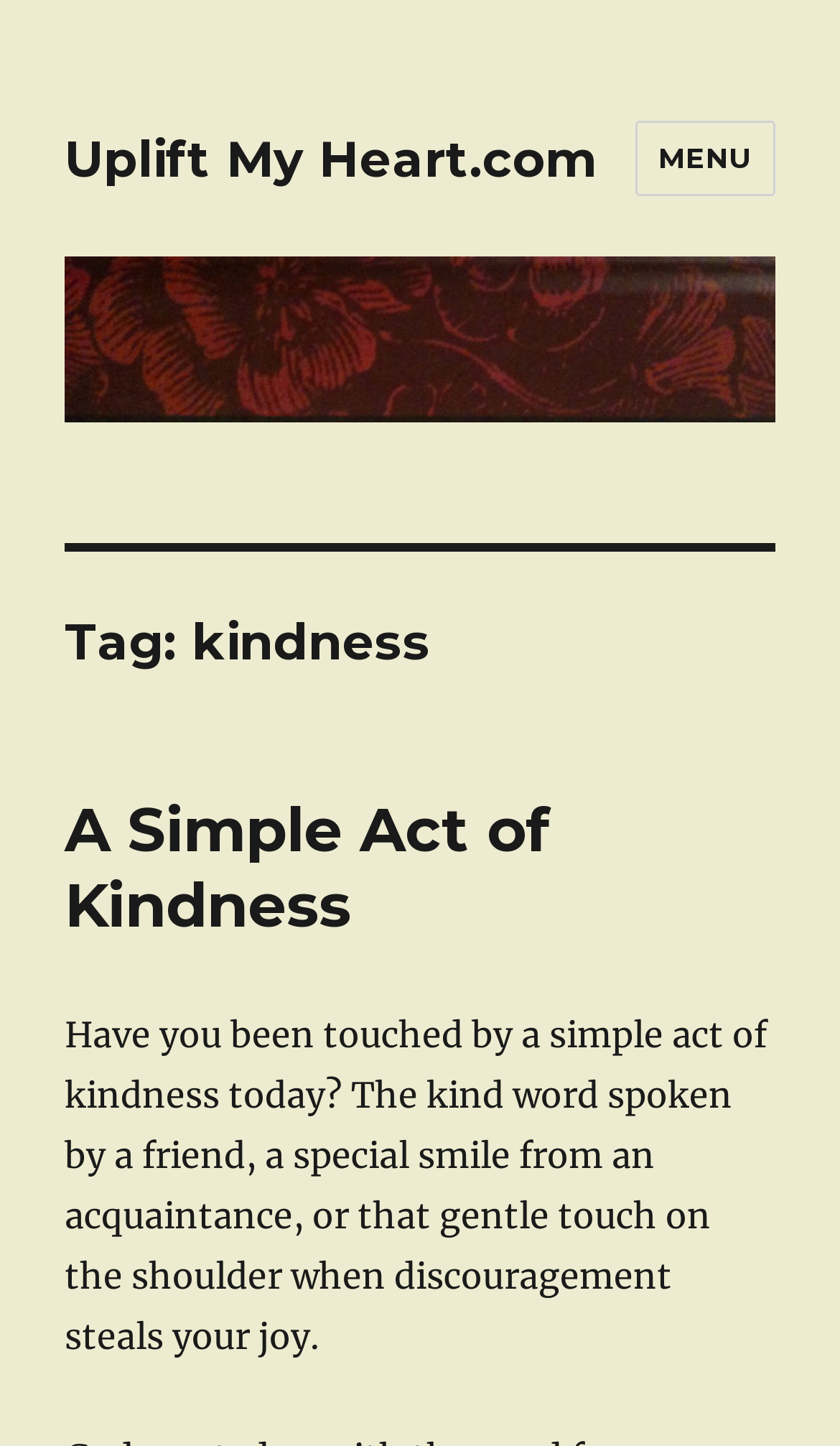What is the tone of the webpage? Analyze the screenshot and reply with just one word or a short phrase.

Inspirational